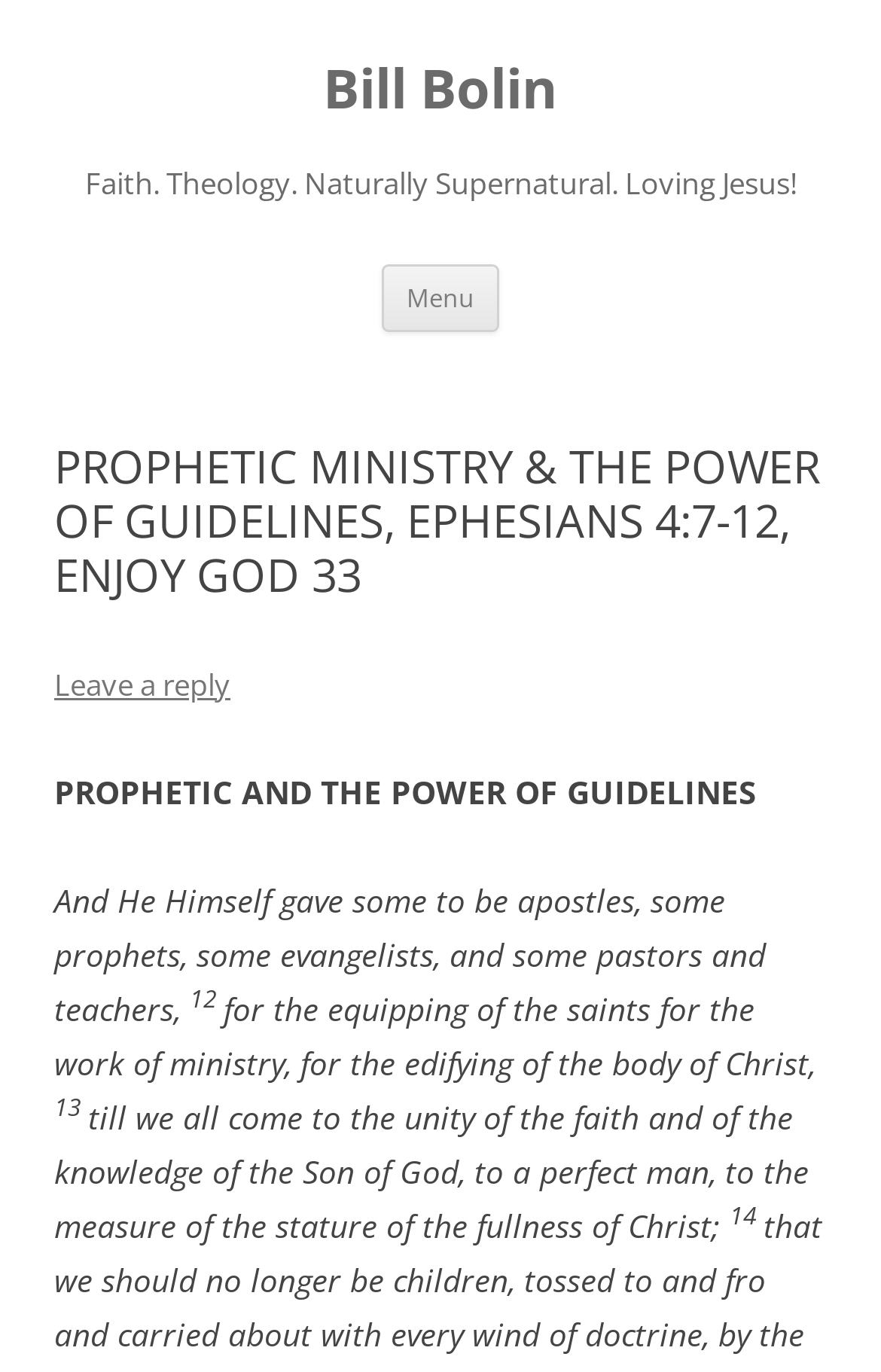What is the main topic of the webpage?
Make sure to answer the question with a detailed and comprehensive explanation.

The main topic of the webpage can be inferred from the heading elements and the static text on the webpage. The heading element 'PROPHETIC MINISTRY & THE POWER OF GUIDELINES, EPHESIANS 4:7-12, ENJOY GOD 33' suggests that the webpage is about prophetic ministry, and the static text that follows provides more information about this topic.